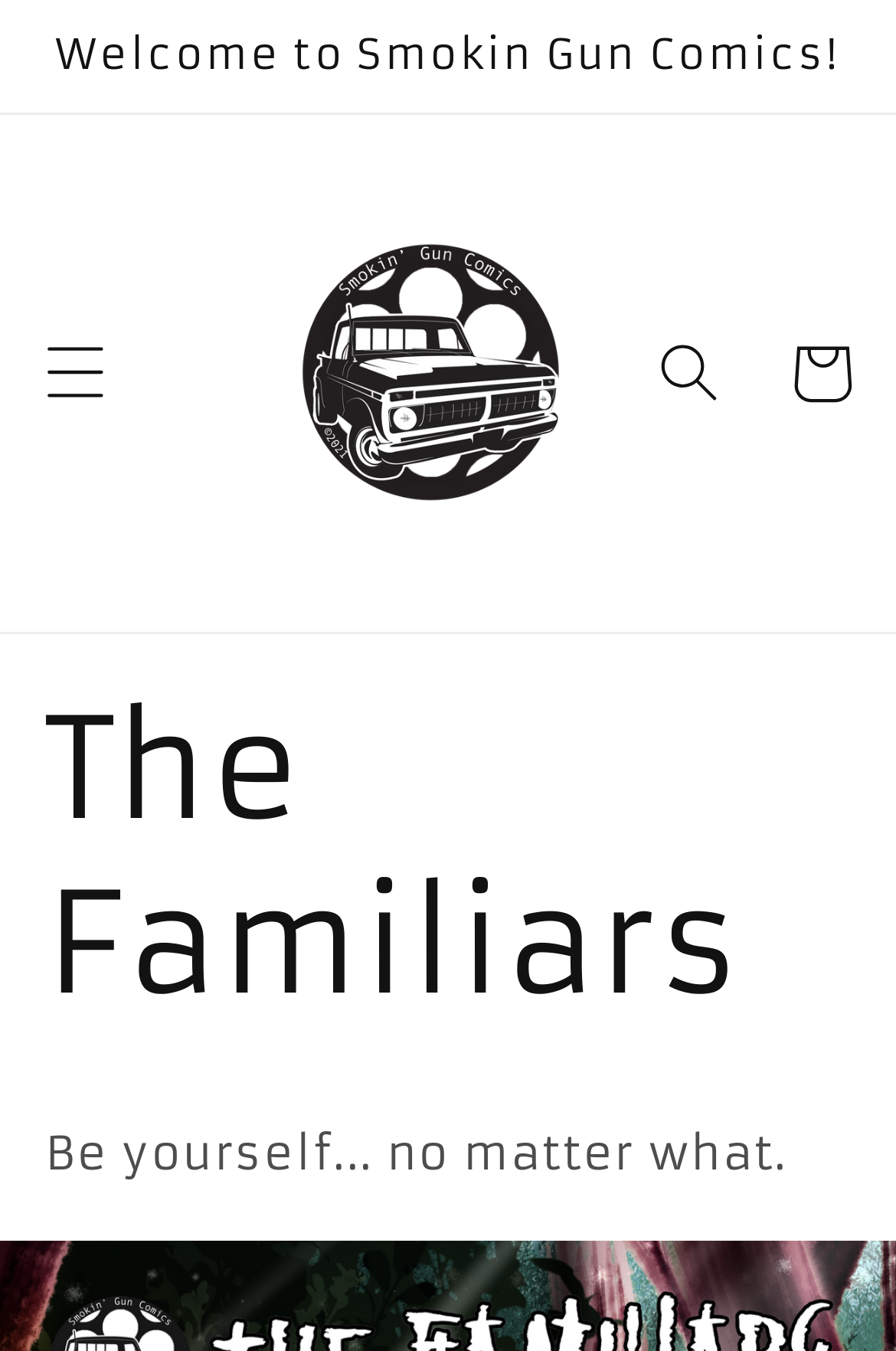Identify the bounding box coordinates for the UI element described as: "aria-label="Menu"". The coordinates should be provided as four floats between 0 and 1: [left, top, right, bottom].

[0.01, 0.227, 0.157, 0.325]